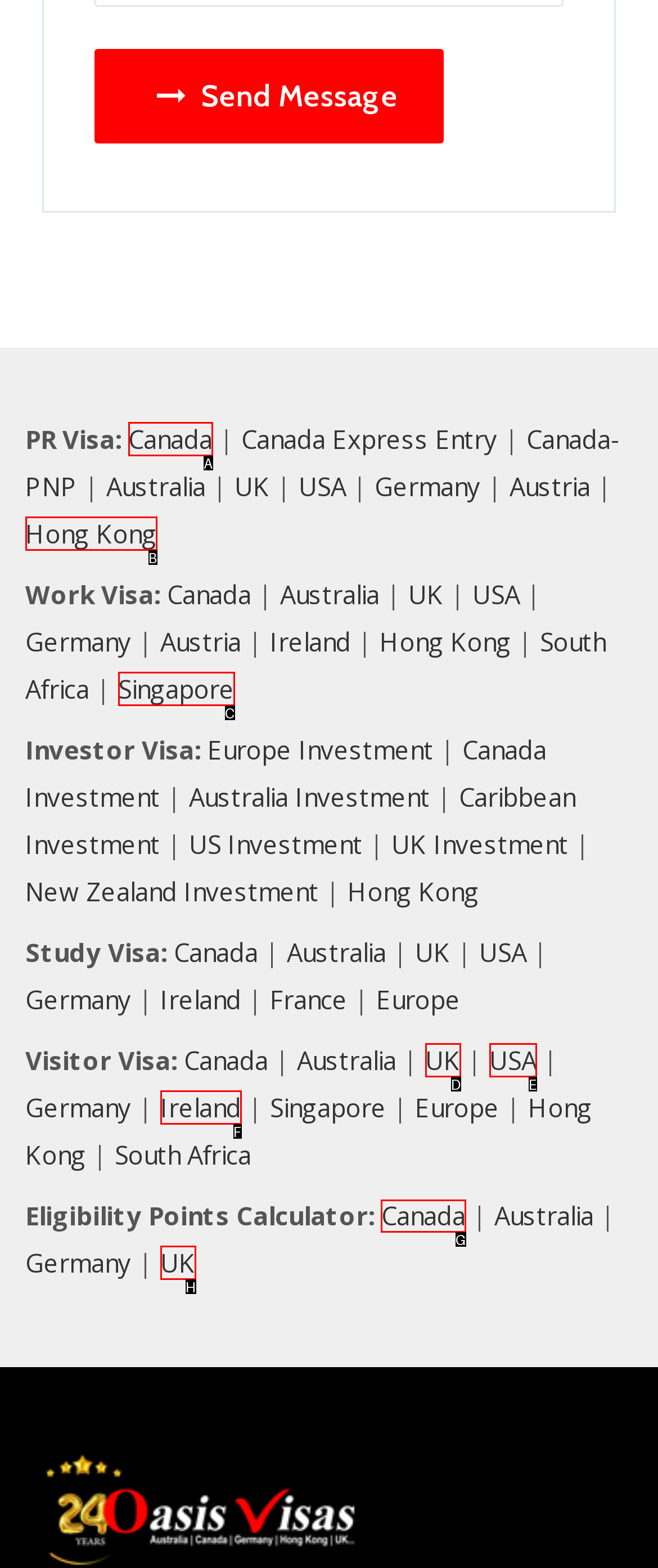Determine the right option to click to perform this task: Check Eligibility Points Calculator for Canada
Answer with the correct letter from the given choices directly.

G